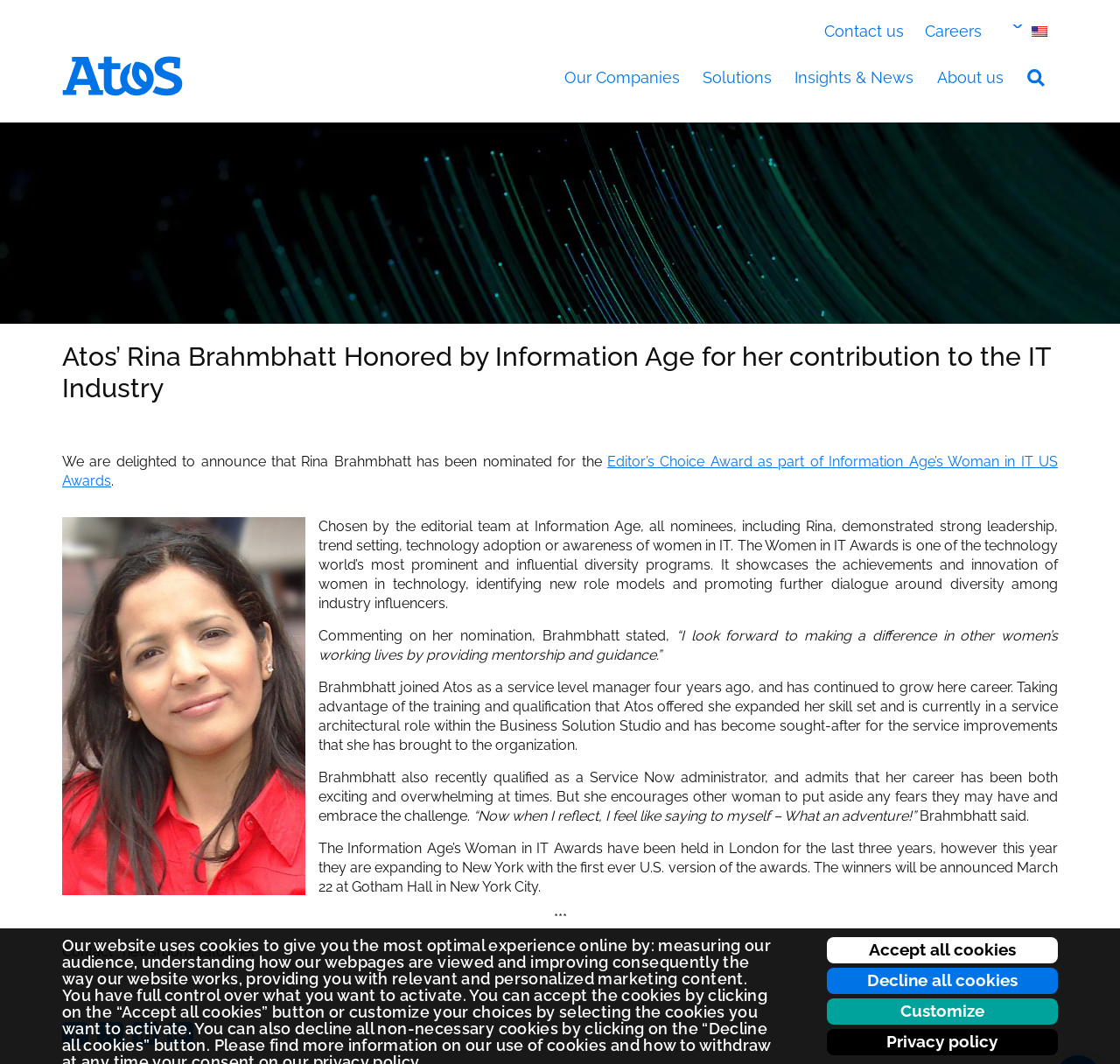Please examine the image and provide a detailed answer to the question: What is the name of the company where Rina Brahmbhatt works?

The webpage mentions that Rina Brahmbhatt joined Atos as a service level manager four years ago and has continued to grow her career within the company.